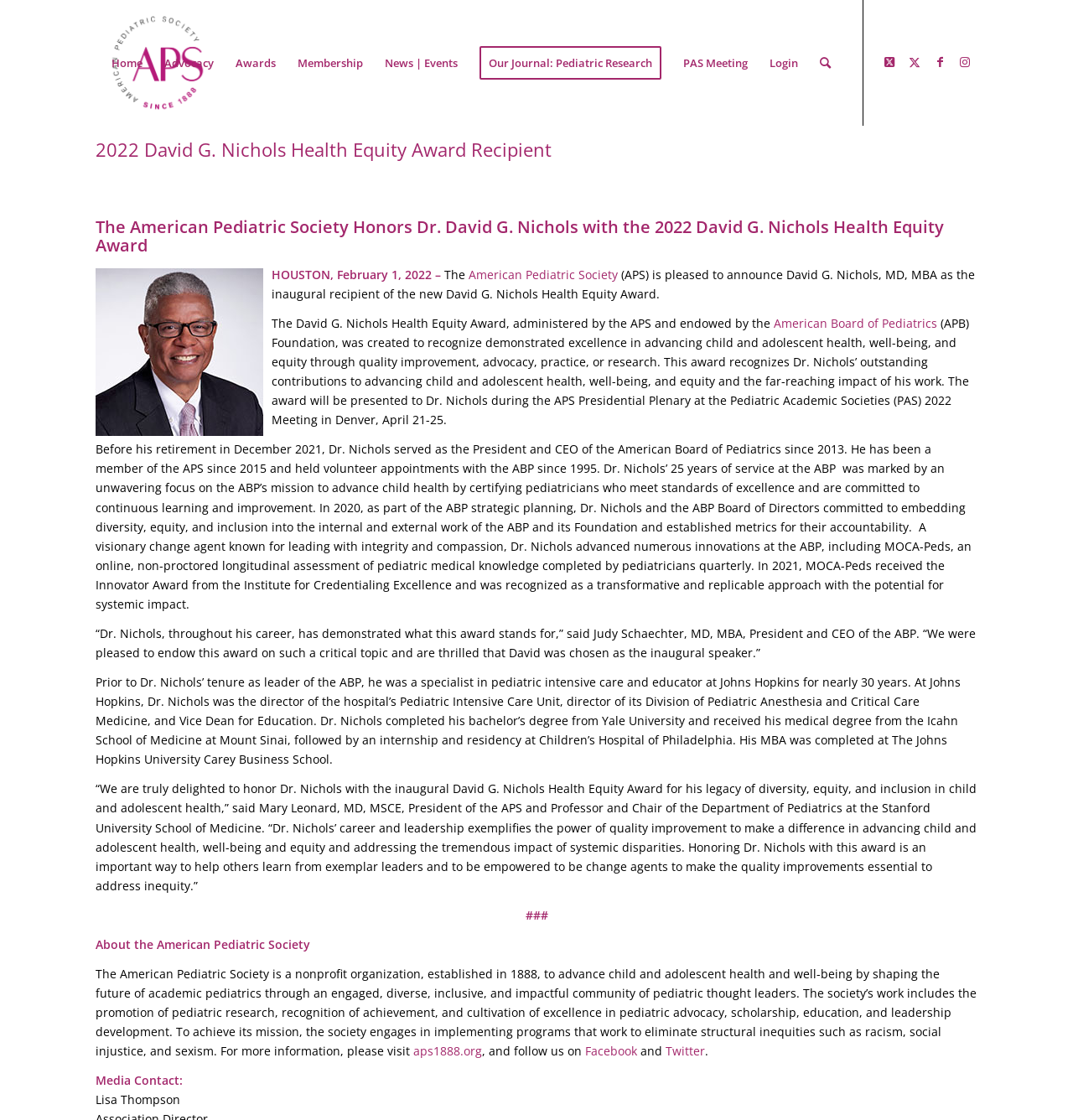Could you indicate the bounding box coordinates of the region to click in order to complete this instruction: "Click on the Awards link".

[0.209, 0.0, 0.267, 0.112]